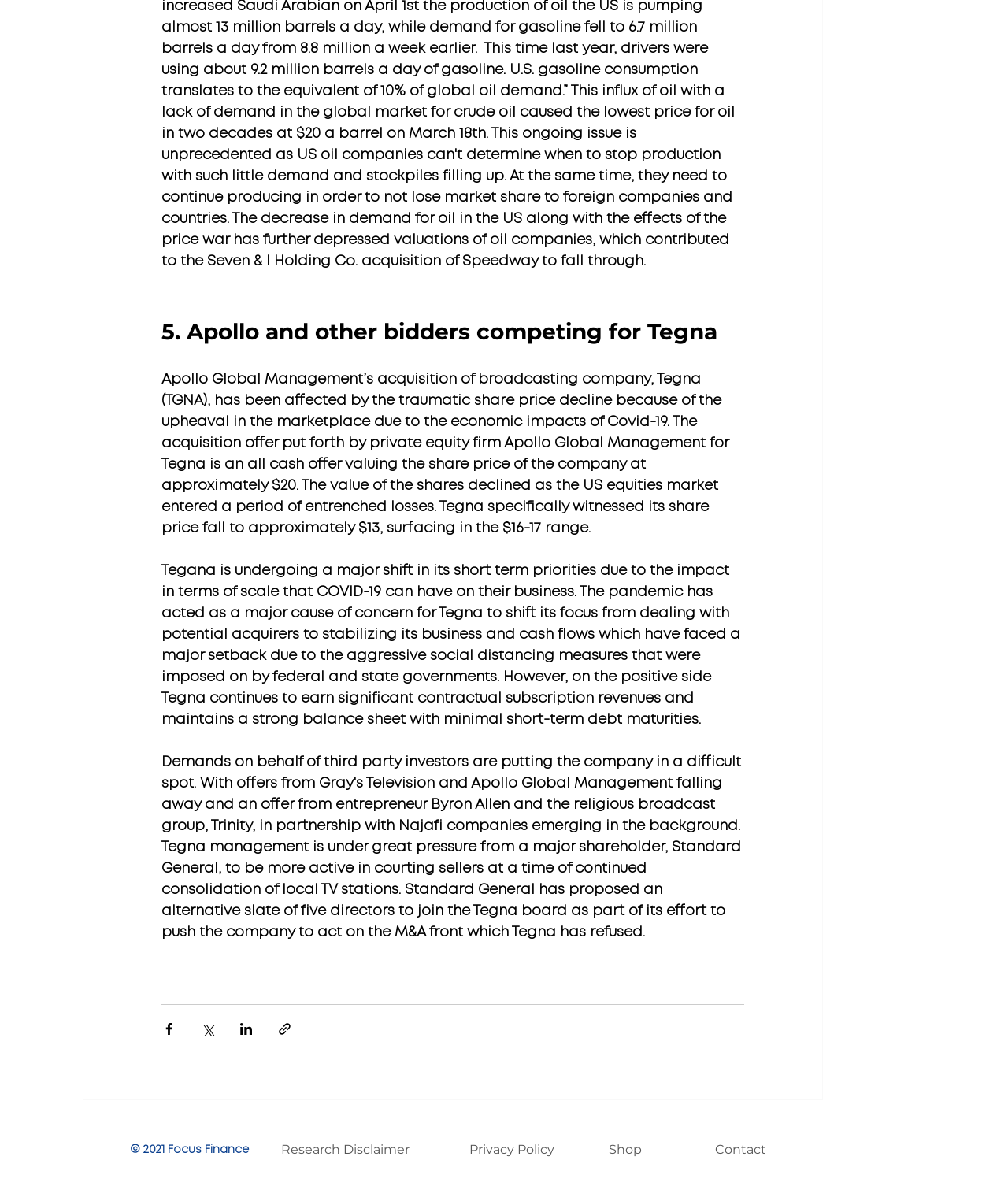Using the information shown in the image, answer the question with as much detail as possible: What is the company being acquired by Apollo Global Management?

Based on the text in the StaticText element with OCR text 'Apollo Global Management’s acquisition of broadcasting company, Tegna (TGNA), has been affected by the traumatic share price decline because of the upheaval in the marketplace due to the economic impacts of Covid-19.', we can determine that the company being acquired is Tegna.